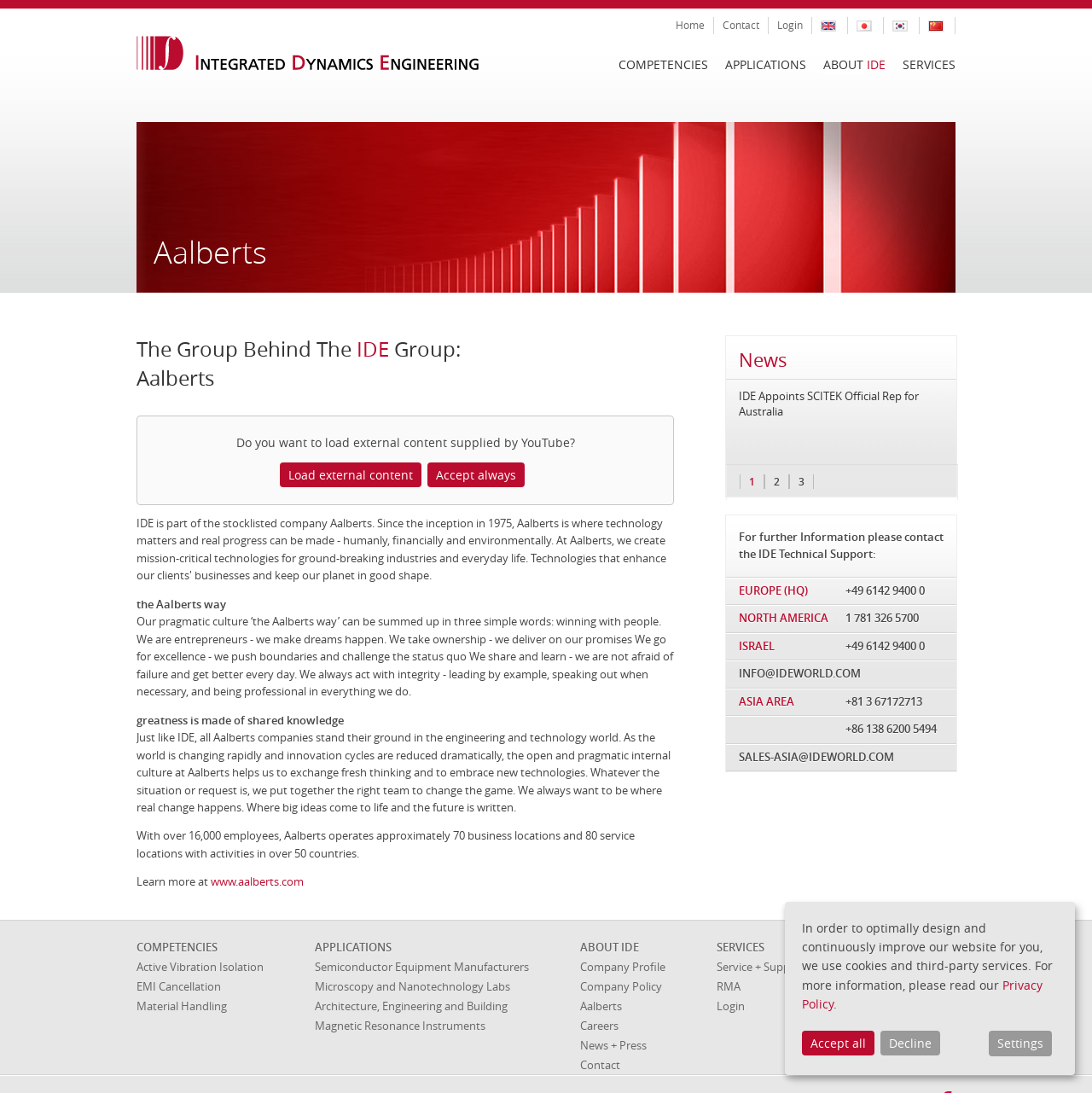Locate the bounding box coordinates of the UI element described by: "Microscopy and Nanotechnology Labs". Provide the coordinates as four float numbers between 0 and 1, formatted as [left, top, right, bottom].

[0.288, 0.896, 0.467, 0.909]